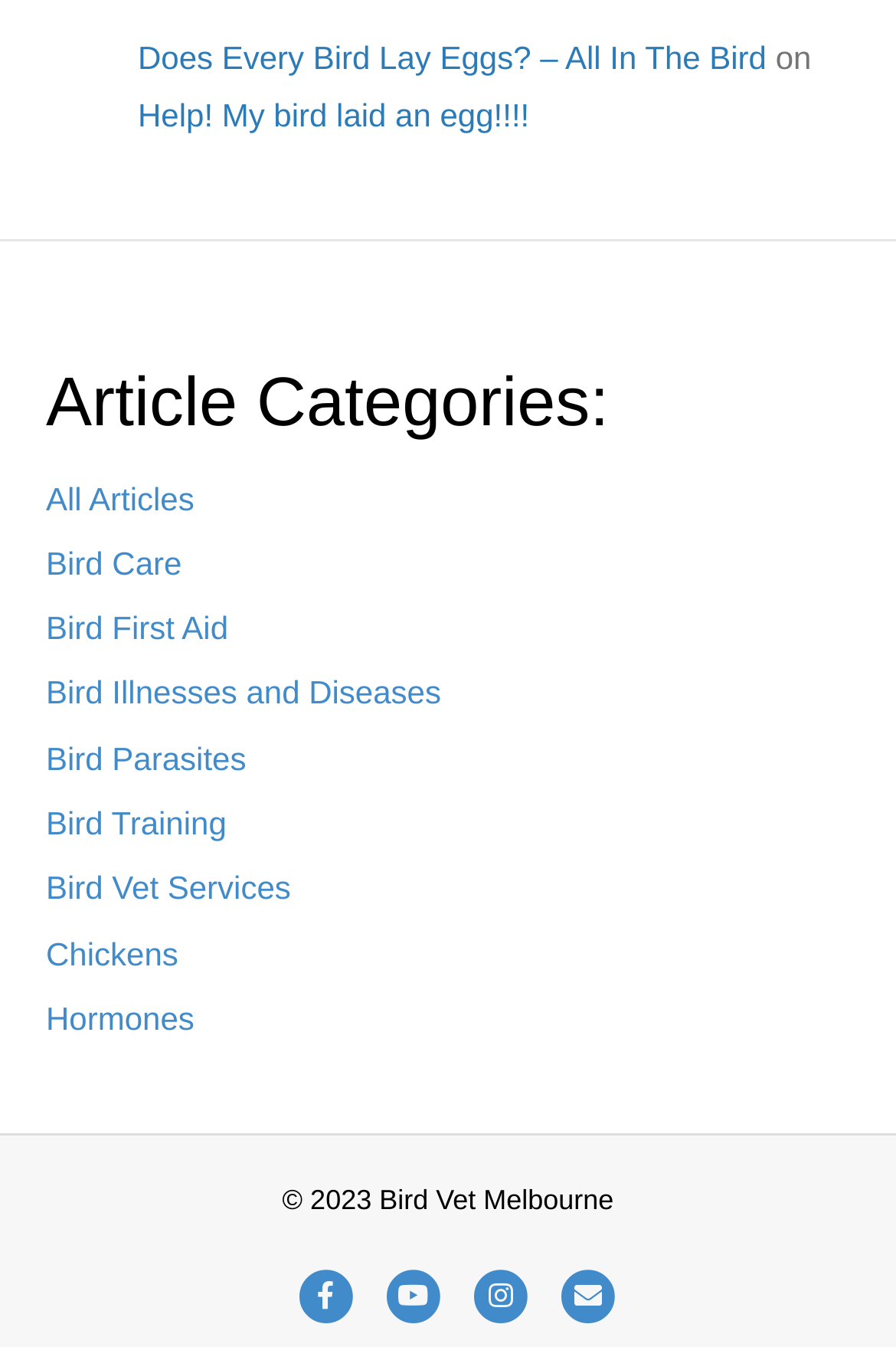Locate the bounding box coordinates of the element to click to perform the following action: 'read article about bird training'. The coordinates should be given as four float values between 0 and 1, in the form of [left, top, right, bottom].

[0.051, 0.597, 0.253, 0.625]